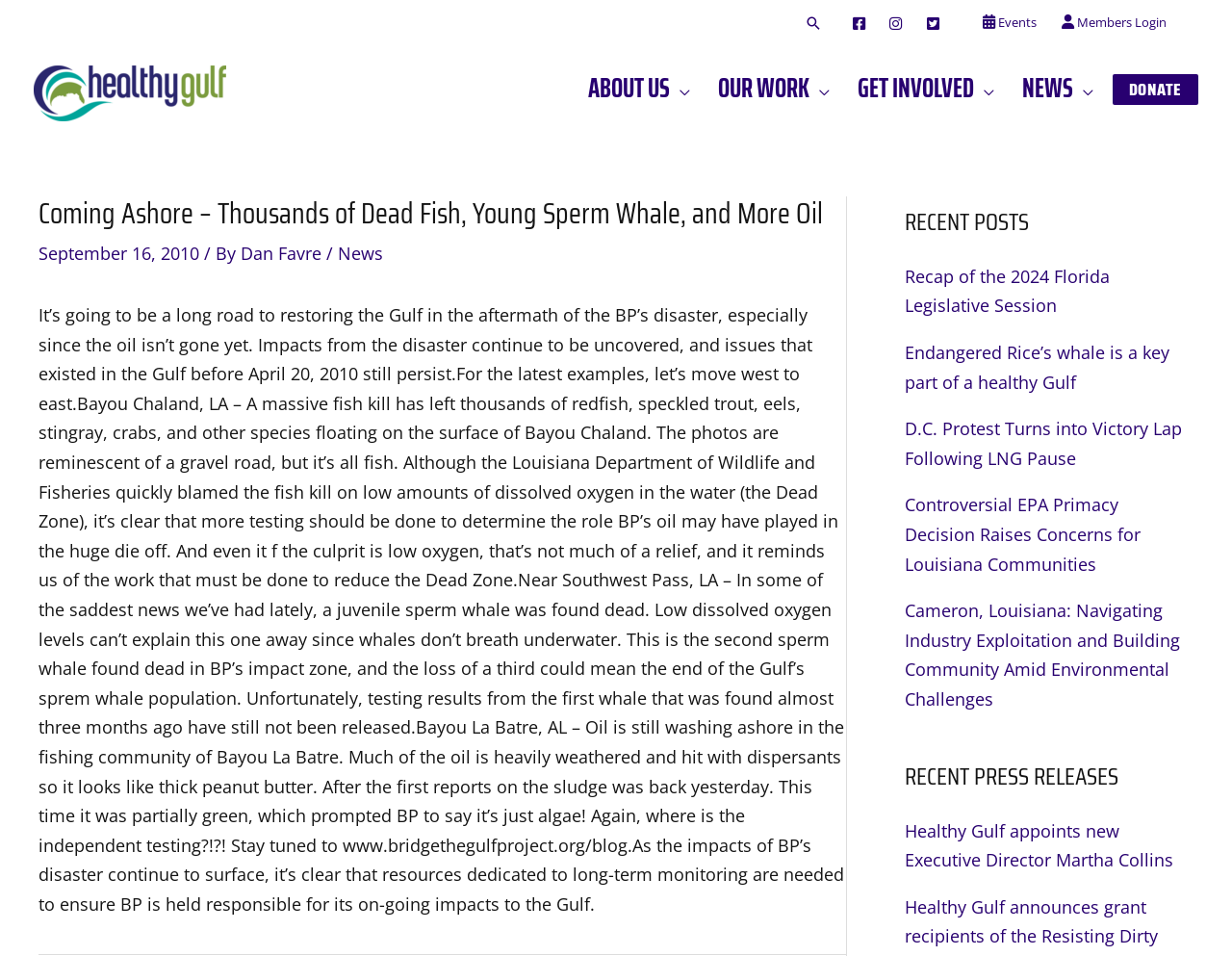Locate the bounding box coordinates of the clickable part needed for the task: "Log in to members area".

[0.852, 0.015, 0.957, 0.033]